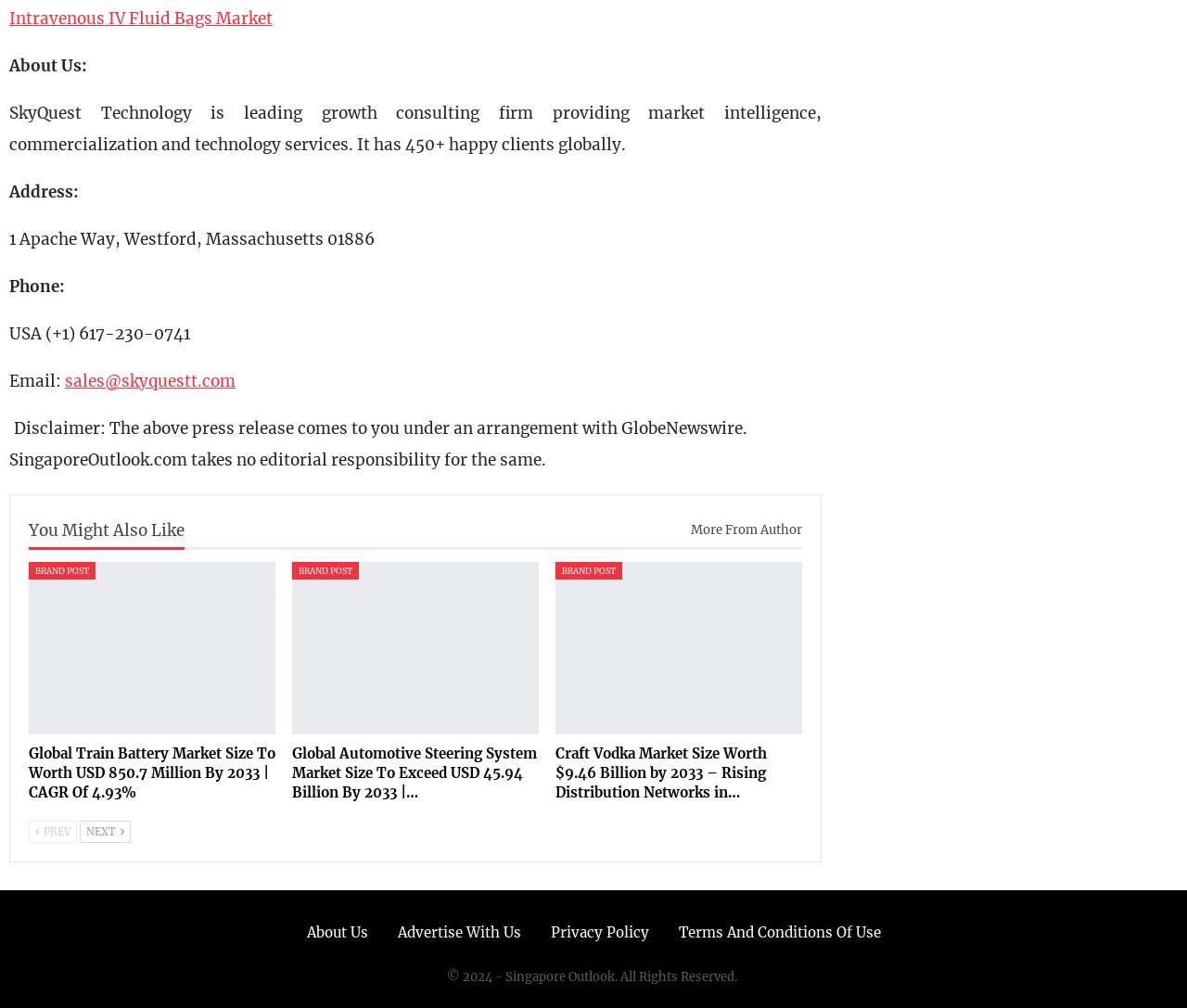What is the email address of SkyQuest Technology?
Examine the screenshot and reply with a single word or phrase.

sales@skyquestt.com